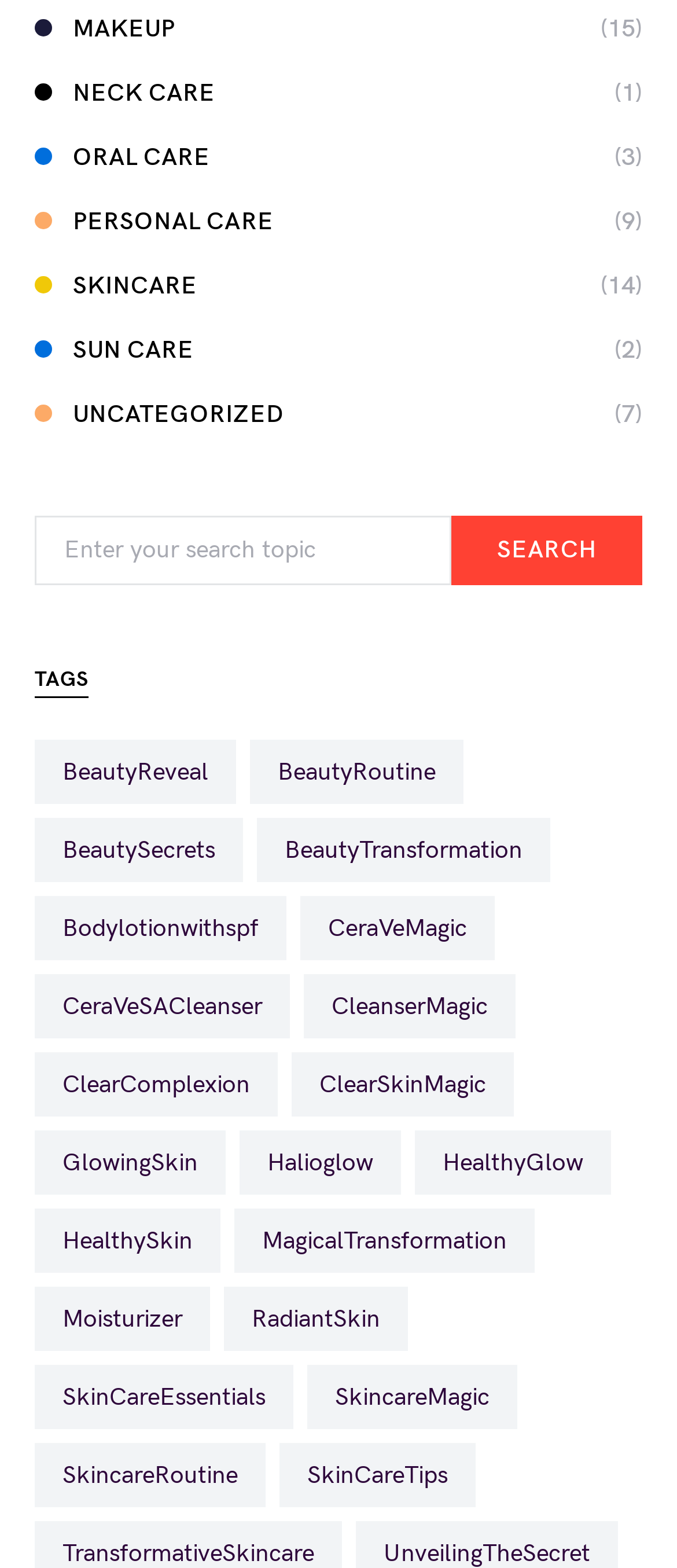Determine the coordinates of the bounding box that should be clicked to complete the instruction: "Click on MAKEUP". The coordinates should be represented by four float numbers between 0 and 1: [left, top, right, bottom].

[0.051, 0.006, 0.287, 0.03]